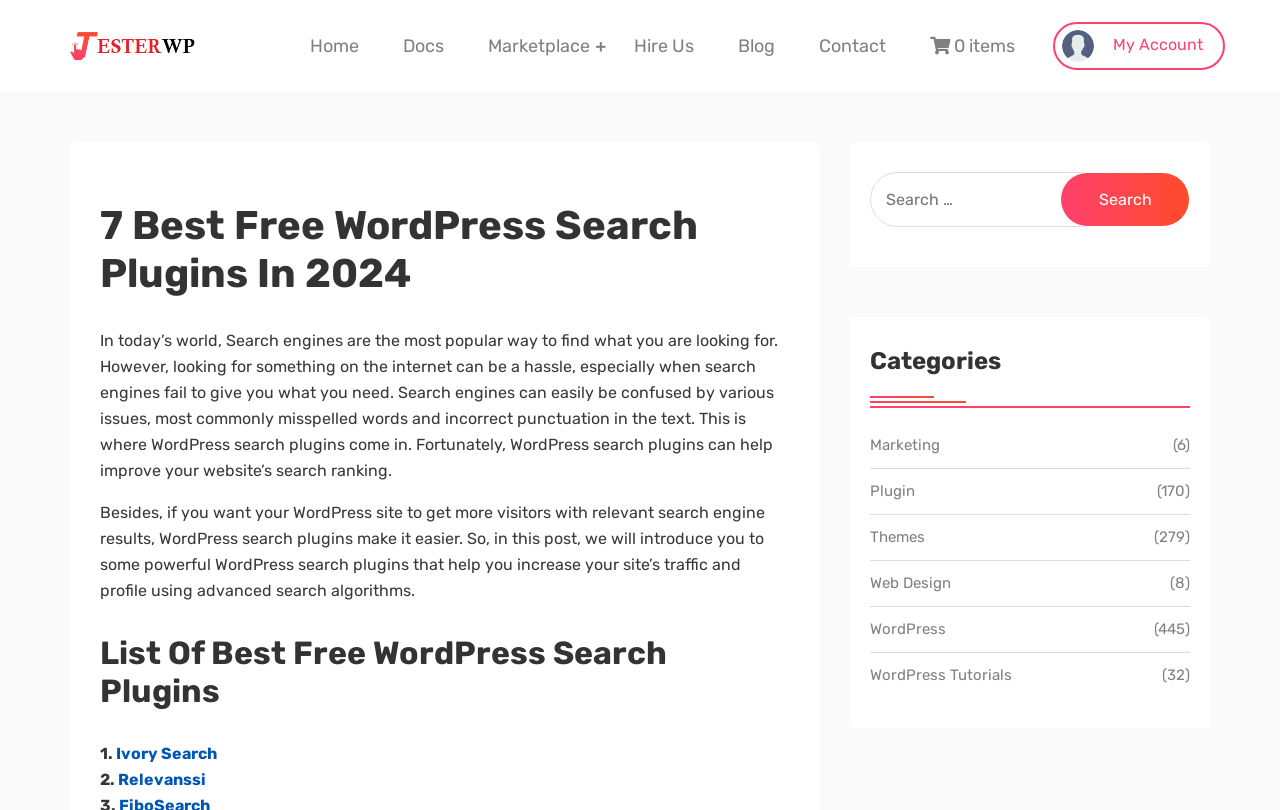Provide the bounding box coordinates for the UI element that is described as: "parent_node: Search for: value="Search"".

[0.828, 0.212, 0.93, 0.28]